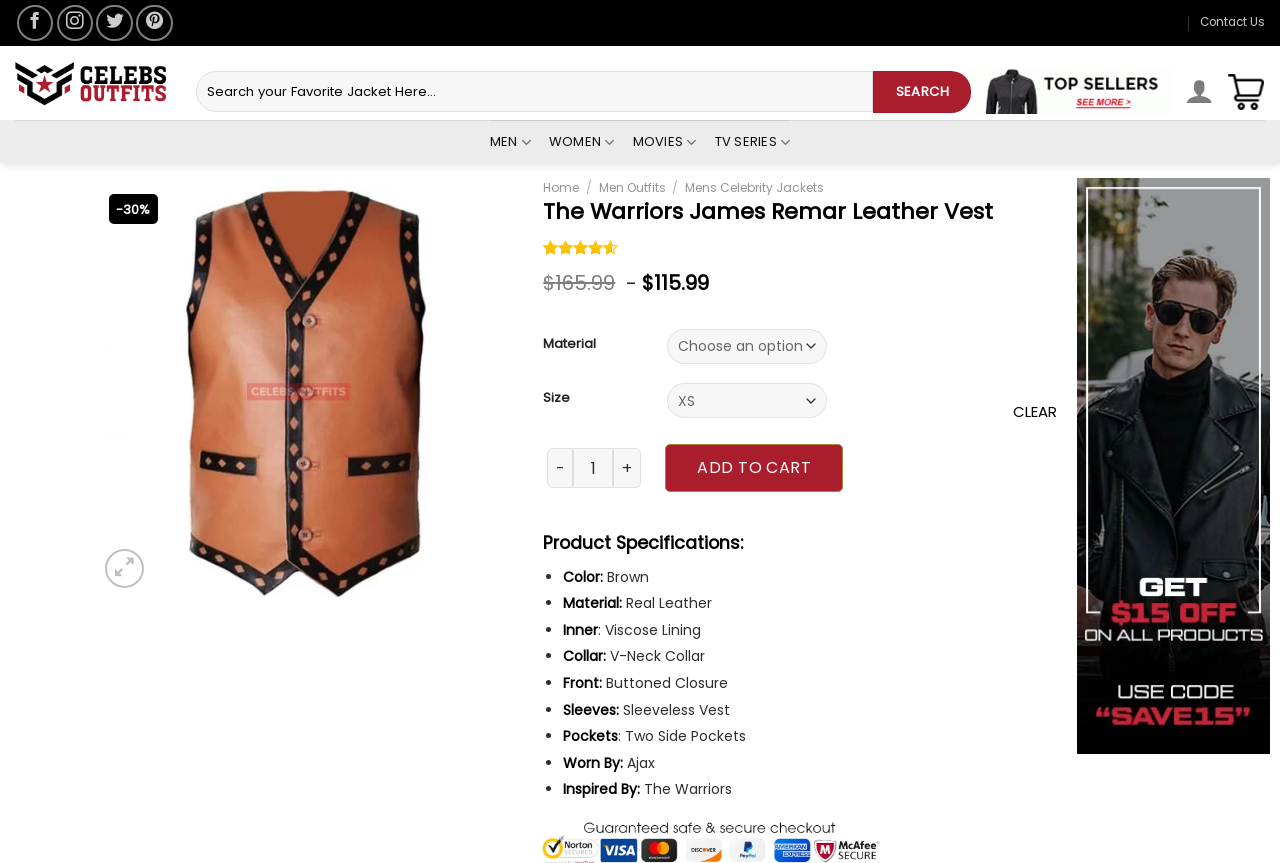What is the material of the Warriors James Remar Leather Vest?
Please provide a single word or phrase as your answer based on the image.

Real Leather